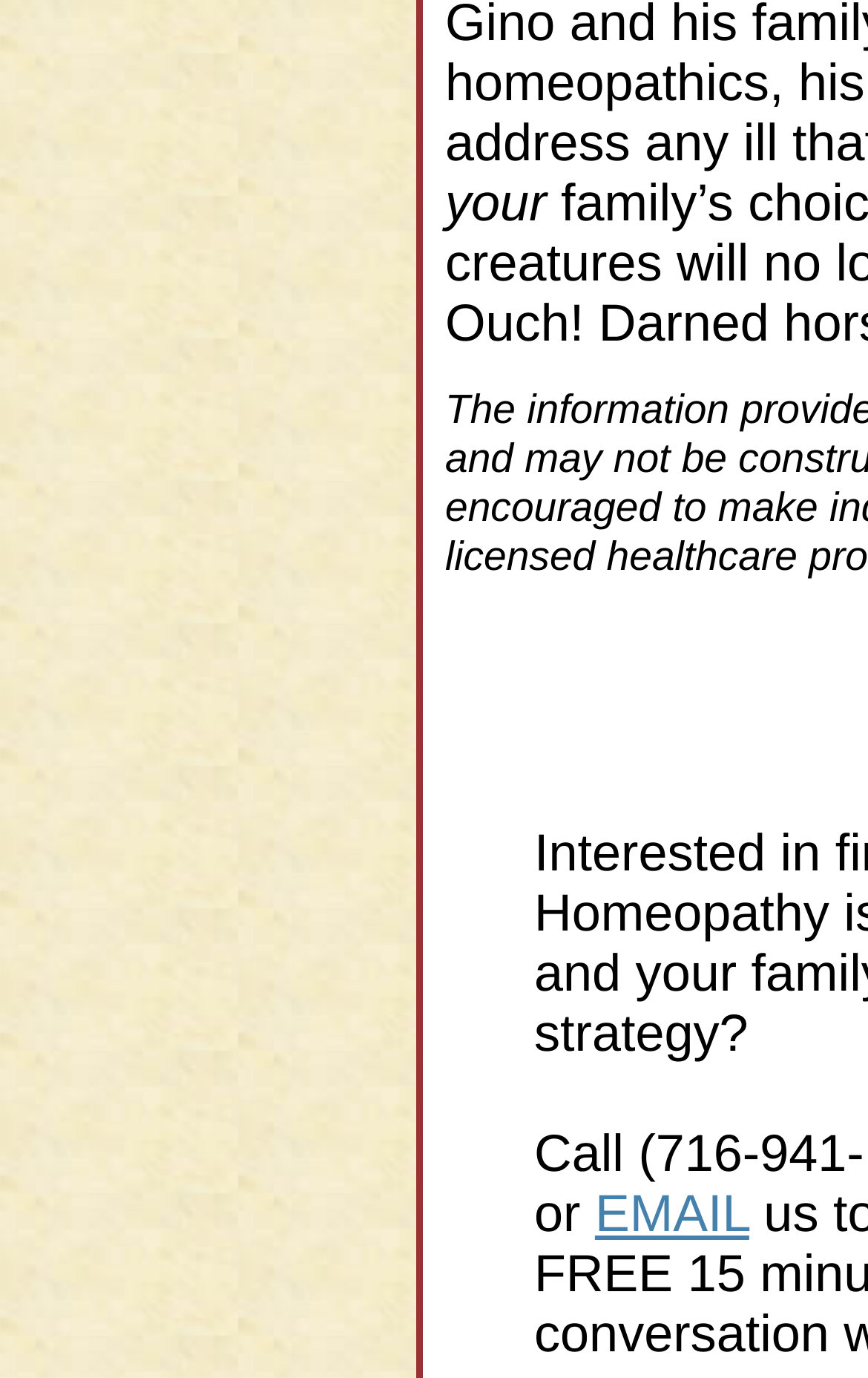Determine the bounding box for the UI element described here: "EMAIL".

[0.685, 0.859, 0.863, 0.901]